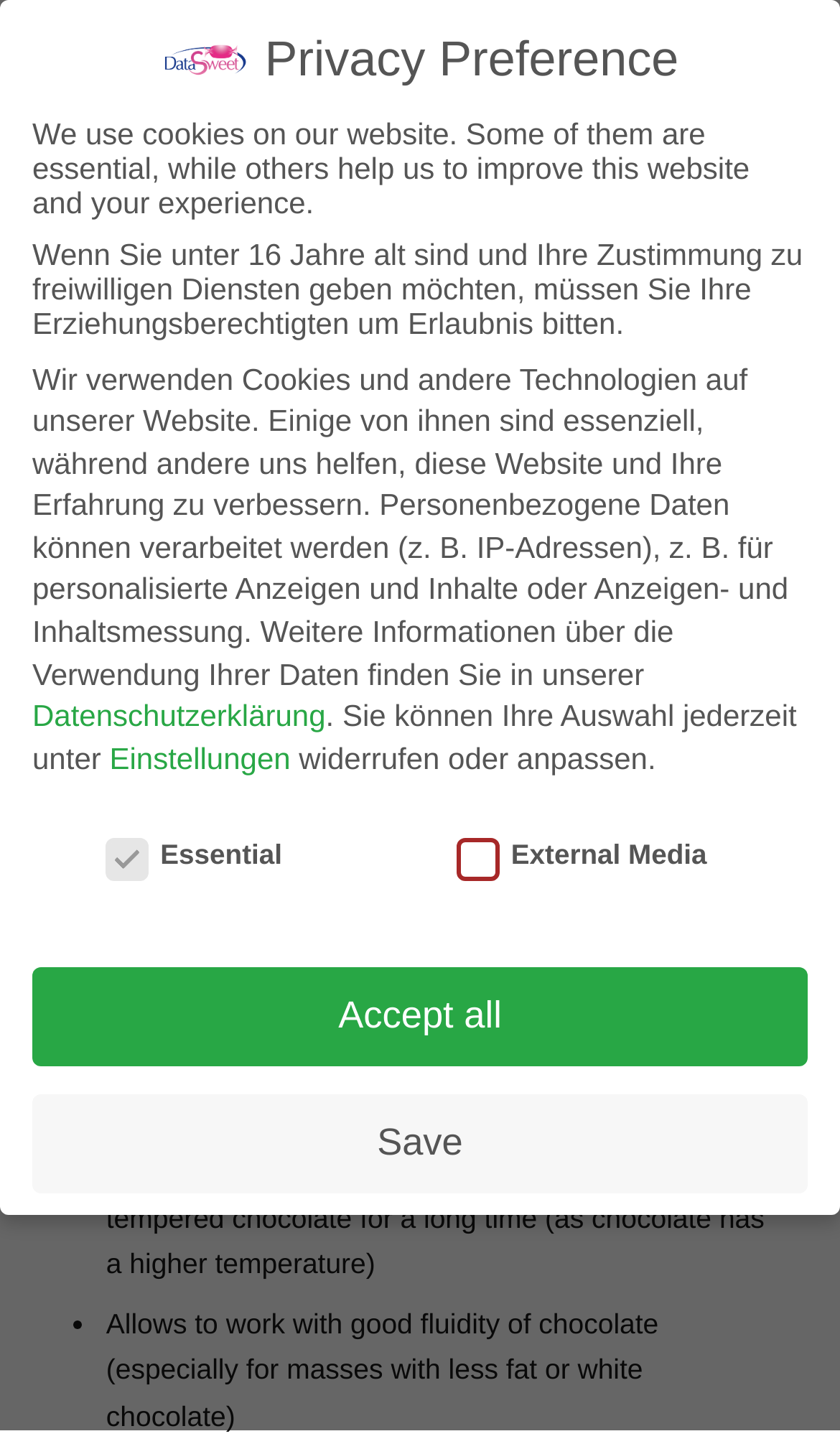Pinpoint the bounding box coordinates for the area that should be clicked to perform the following instruction: "Go to the 'Onlineshops' page".

[0.391, 0.153, 0.563, 0.175]